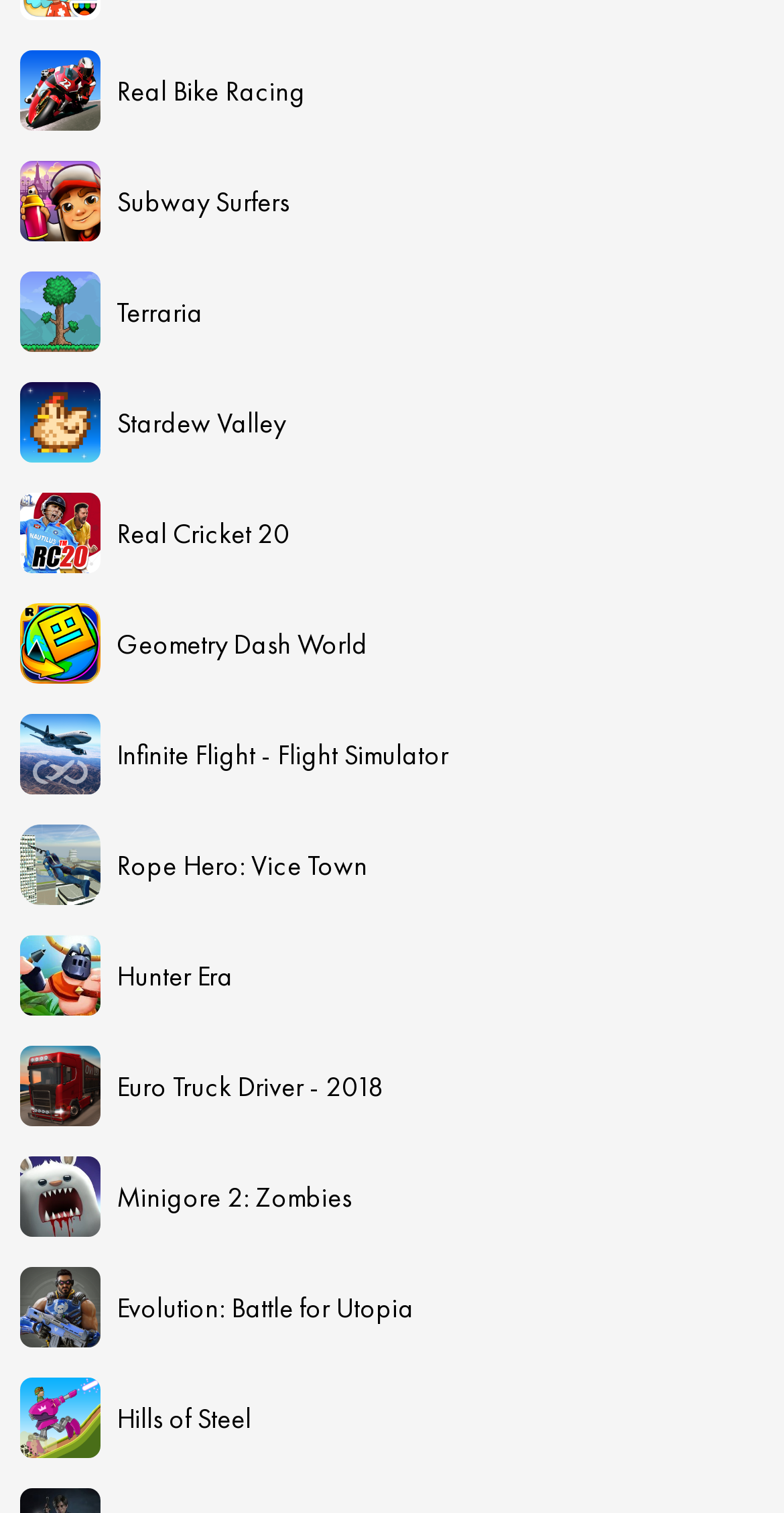Determine the bounding box coordinates of the region that needs to be clicked to achieve the task: "Explore Hills of Steel".

[0.026, 0.911, 0.974, 0.964]